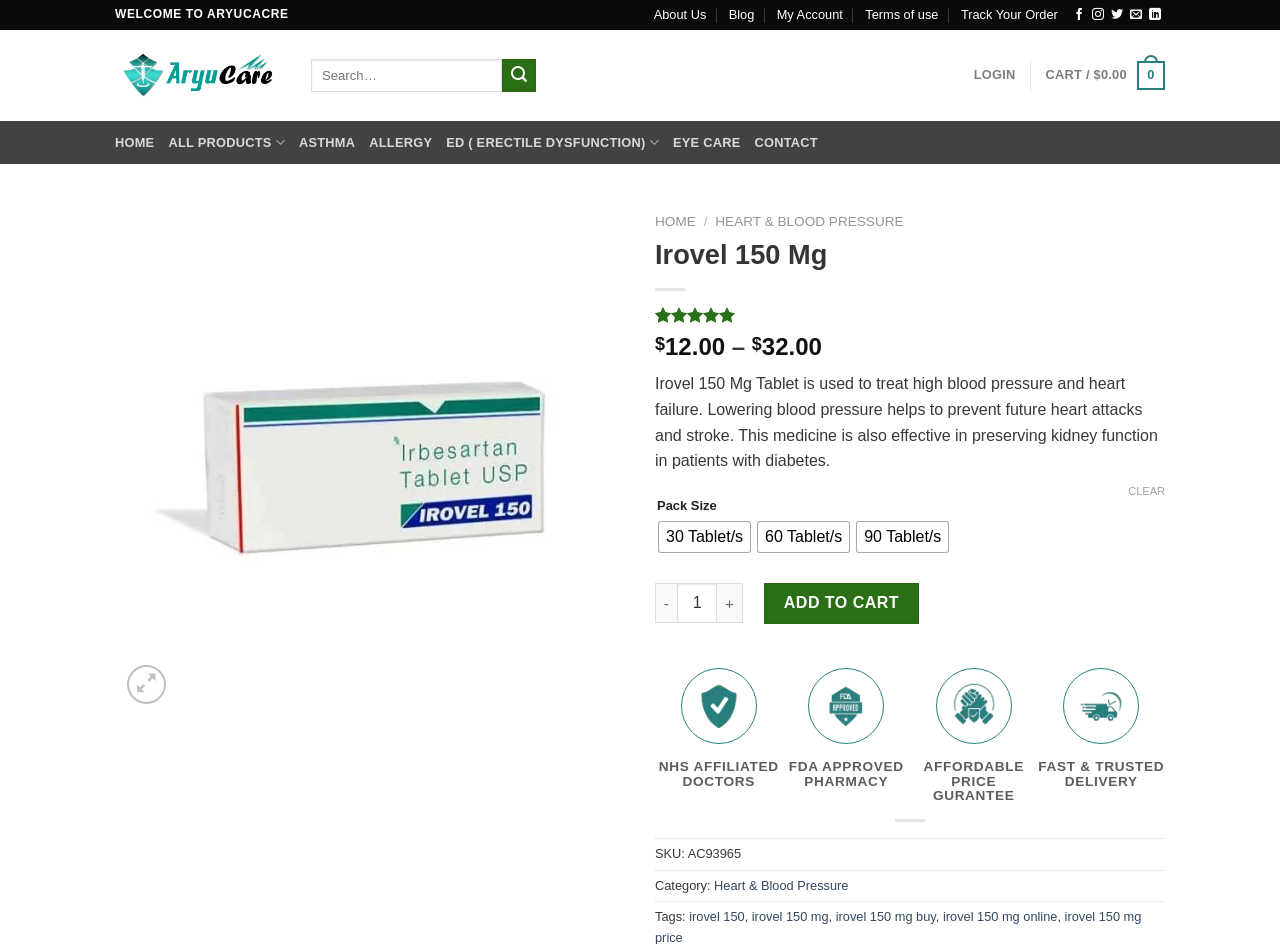Using the element description ED ( Erectile Dysfunction), predict the bounding box coordinates for the UI element. Provide the coordinates in (top-left x, top-left y, bottom-right x, bottom-right y) format with values ranging from 0 to 1.

[0.349, 0.13, 0.515, 0.172]